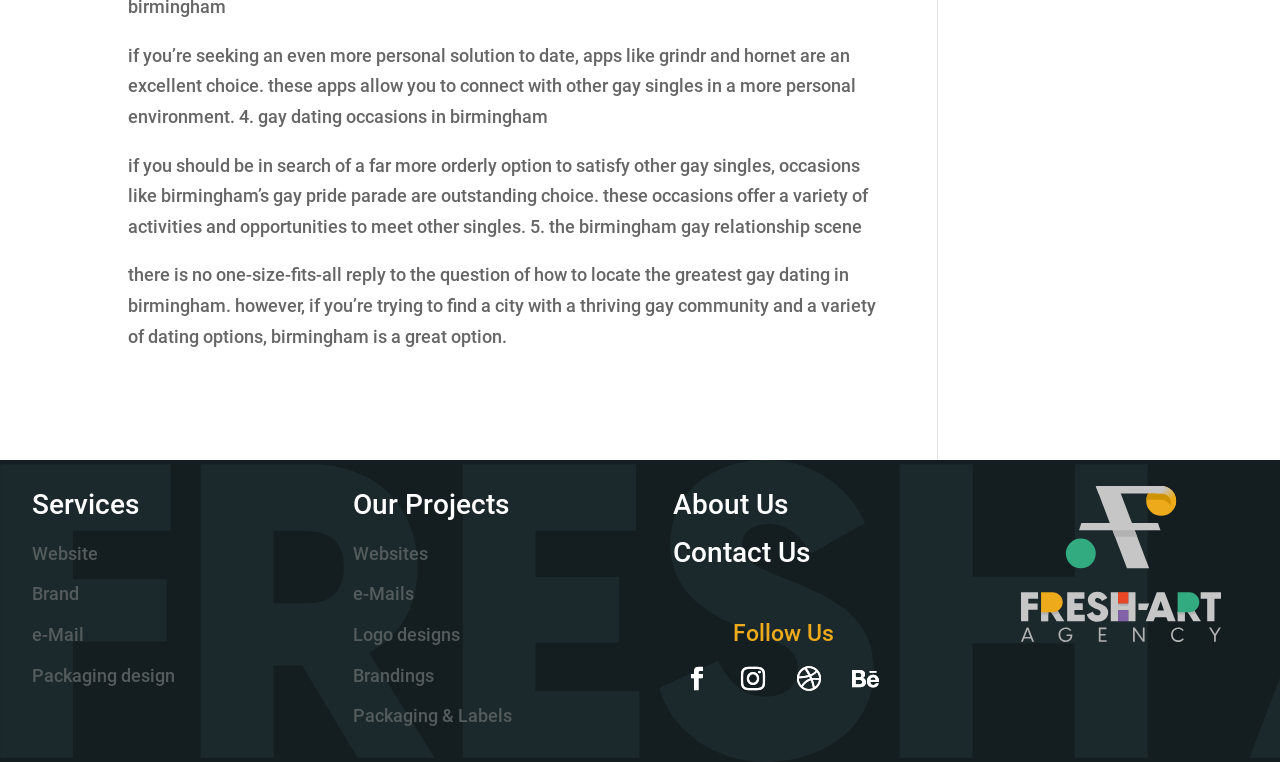What is the purpose of the 'Services' section?
Using the information from the image, provide a comprehensive answer to the question.

The 'Services' section has subheadings like 'Website', 'Brand', 'e-Mail', and 'Packaging design', which suggests that it is a list of services offered by the agency.